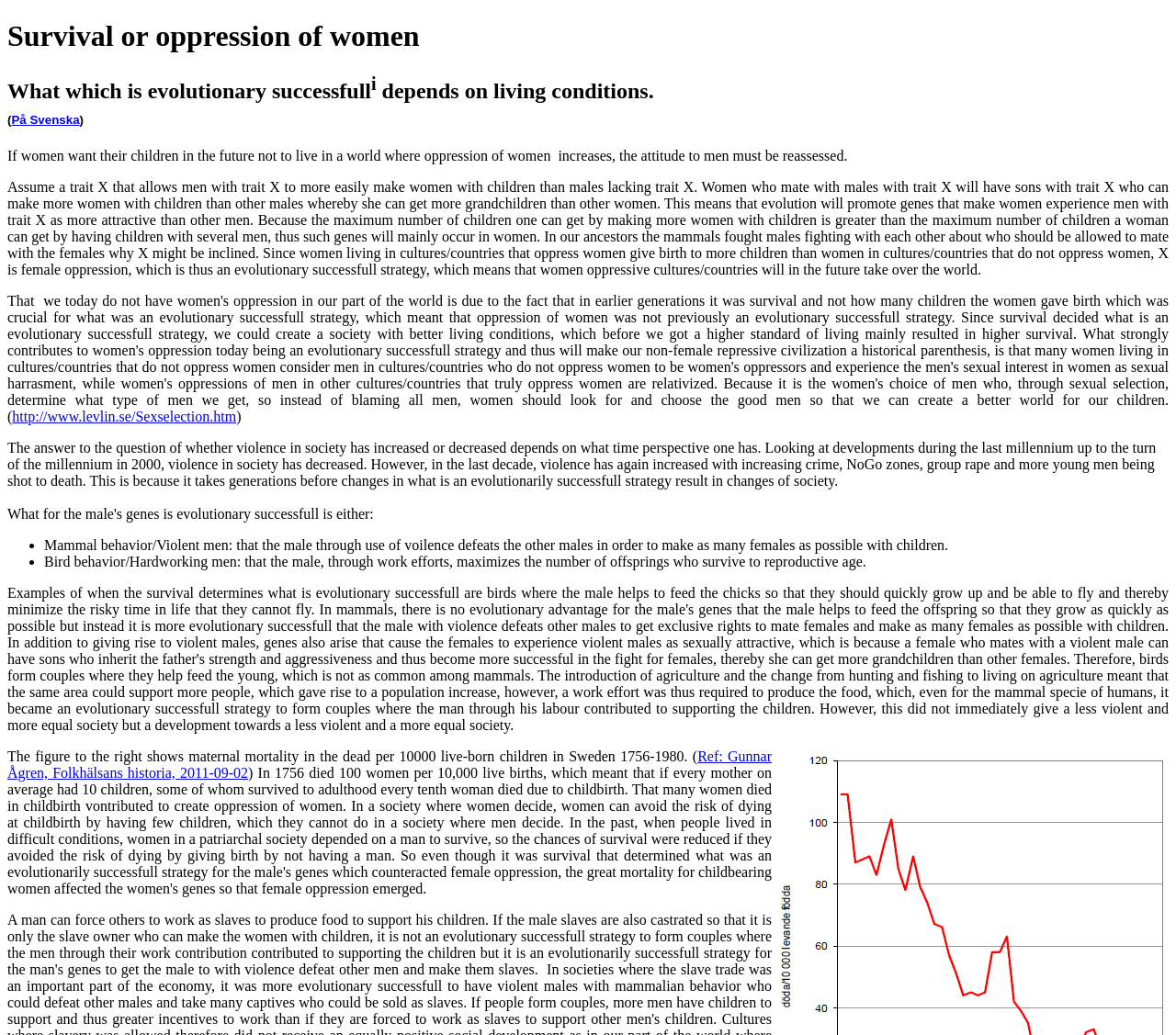What is the trait X that allows men to make women with children?
Refer to the image and provide a concise answer in one word or phrase.

Female oppression